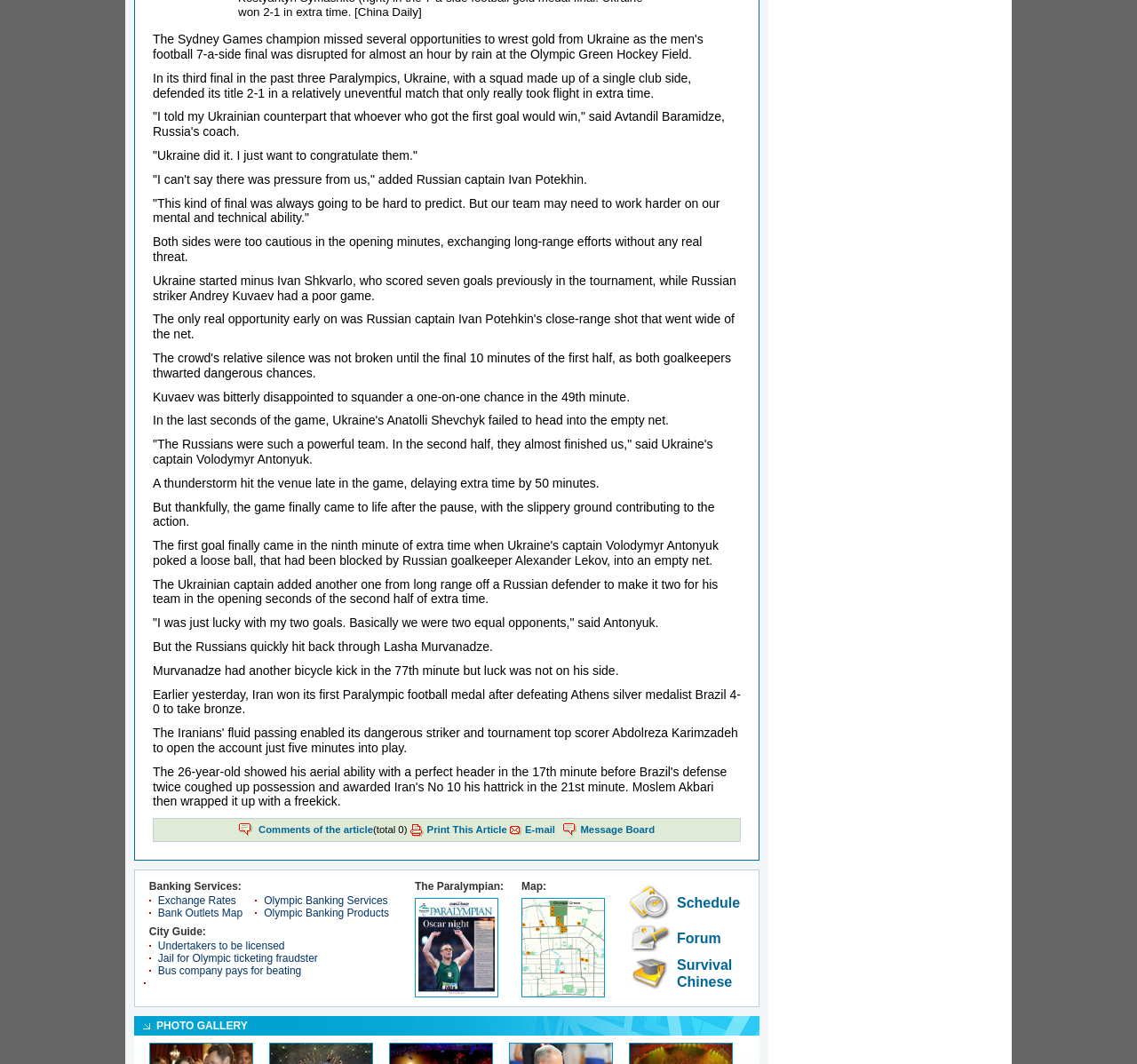Provide the bounding box coordinates of the UI element that matches the description: "Print This Article".

[0.375, 0.774, 0.446, 0.784]